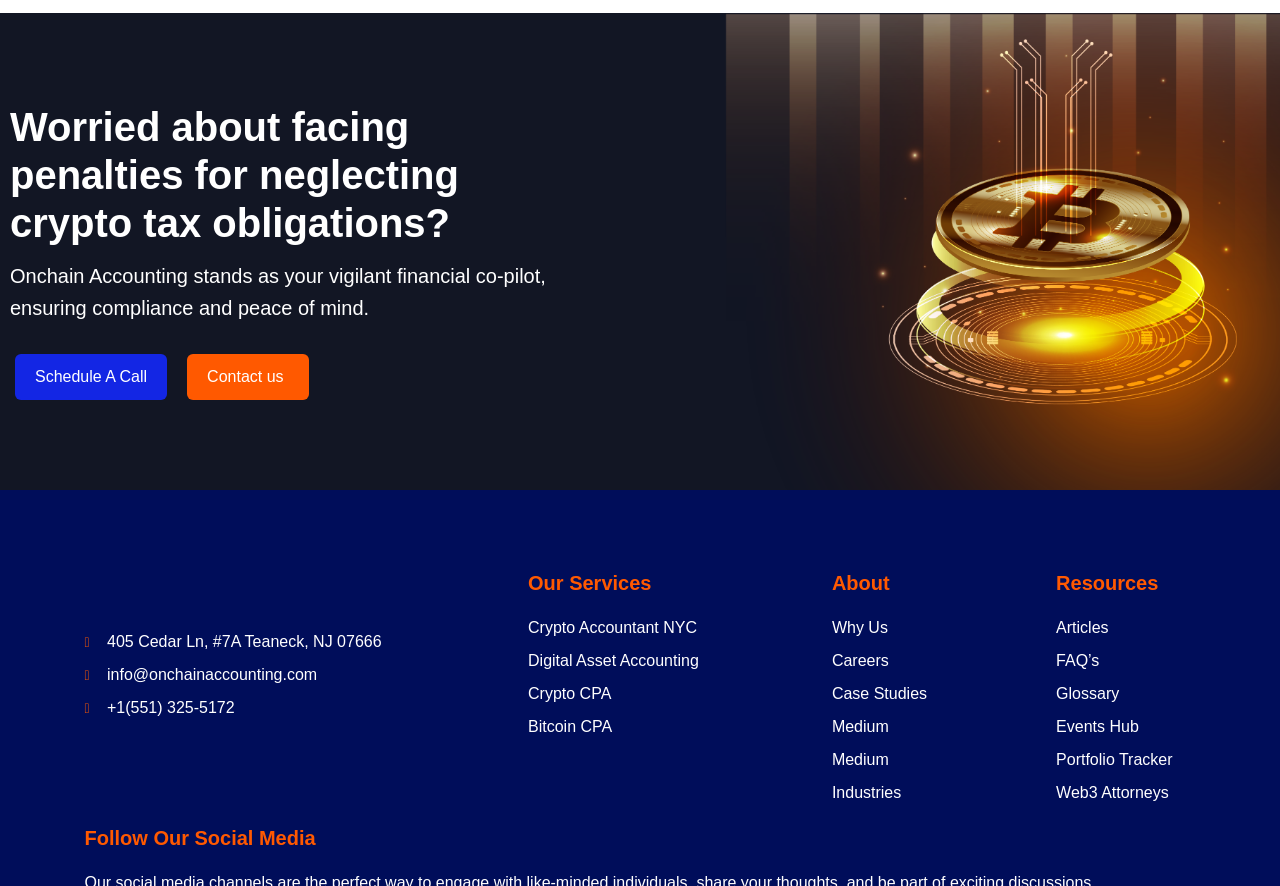Provide the bounding box coordinates of the section that needs to be clicked to accomplish the following instruction: "Contact us."

[0.146, 0.399, 0.241, 0.451]